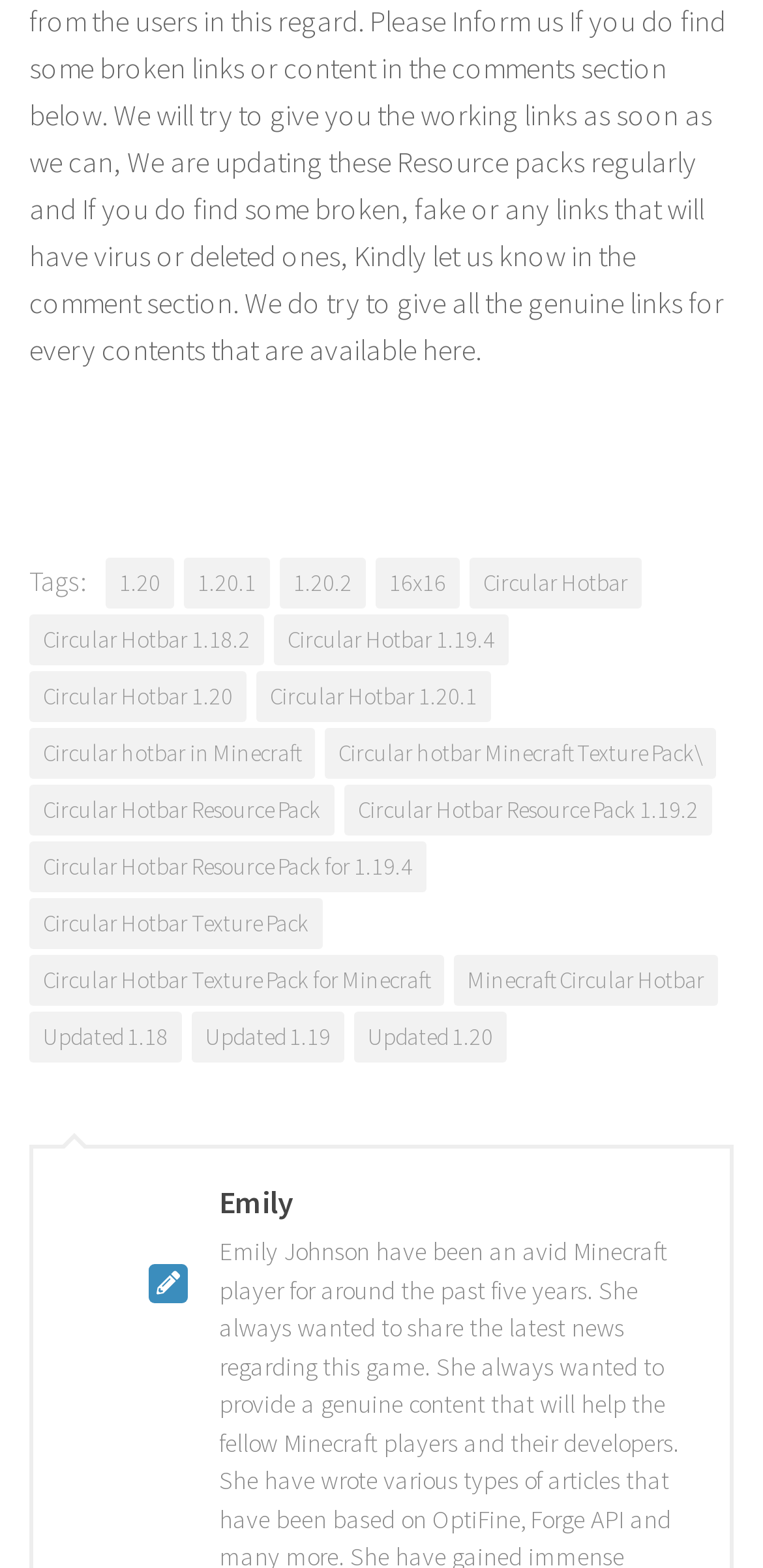Give a short answer to this question using one word or a phrase:
How many links are related to 'Circular Hotbar'?

6